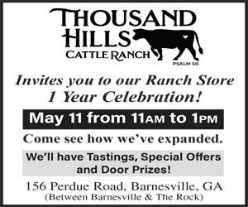What is the location of the ranch?
Please give a detailed and thorough answer to the question, covering all relevant points.

The location of the ranch is provided at the bottom of the invitation, which includes the address 156 Perdue Road, Barnesville, GA, and a note that it is between Barnesville and The Rock, making it easy for guests to find the venue.